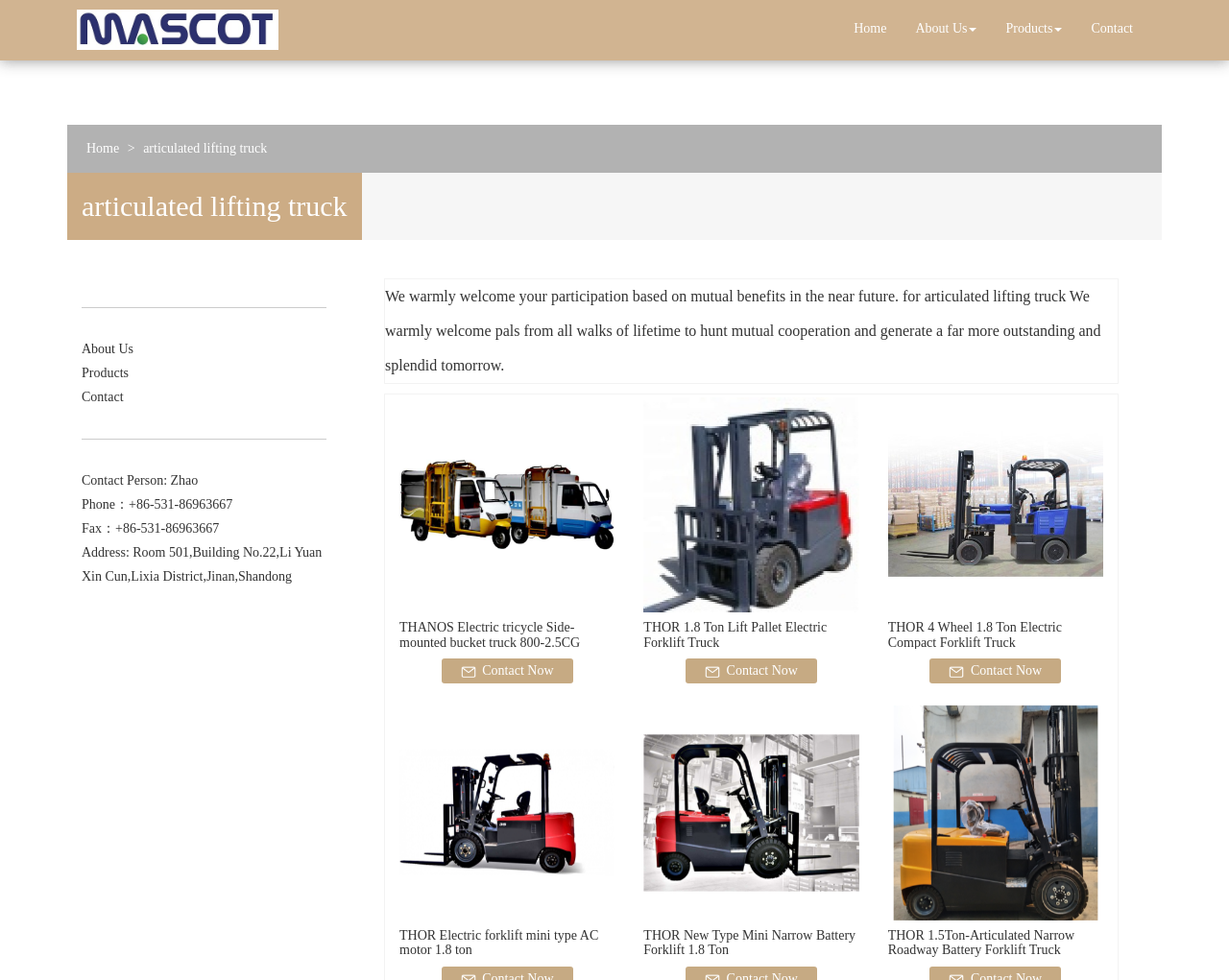What is the purpose of the webpage?
Based on the image, respond with a single word or phrase.

To showcase articulated lifting trucks